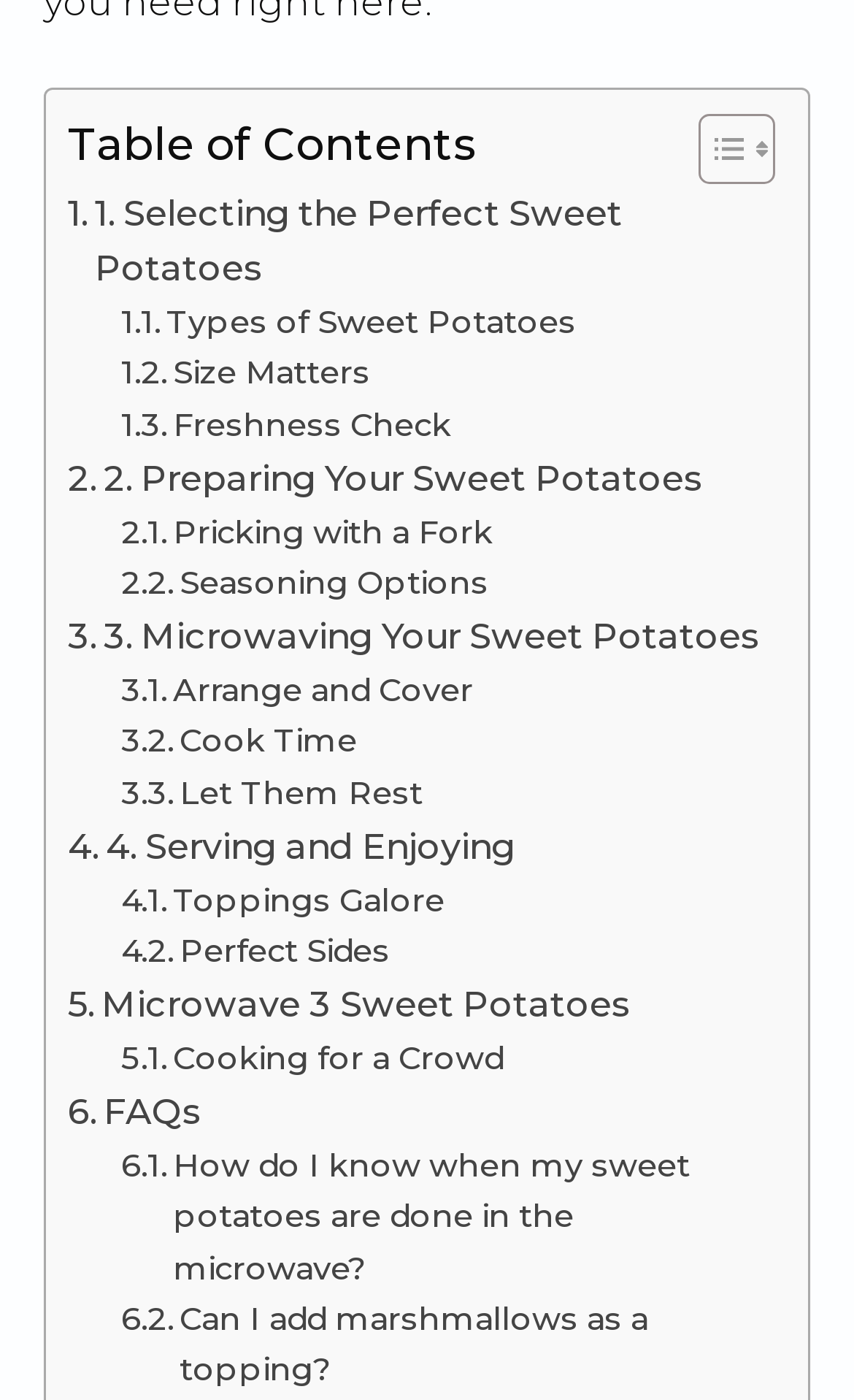Using the provided description 3. Microwaving Your Sweet Potatoes, find the bounding box coordinates for the UI element. Provide the coordinates in (top-left x, top-left y, bottom-right x, bottom-right y) format, ensuring all values are between 0 and 1.

[0.079, 0.435, 0.89, 0.476]